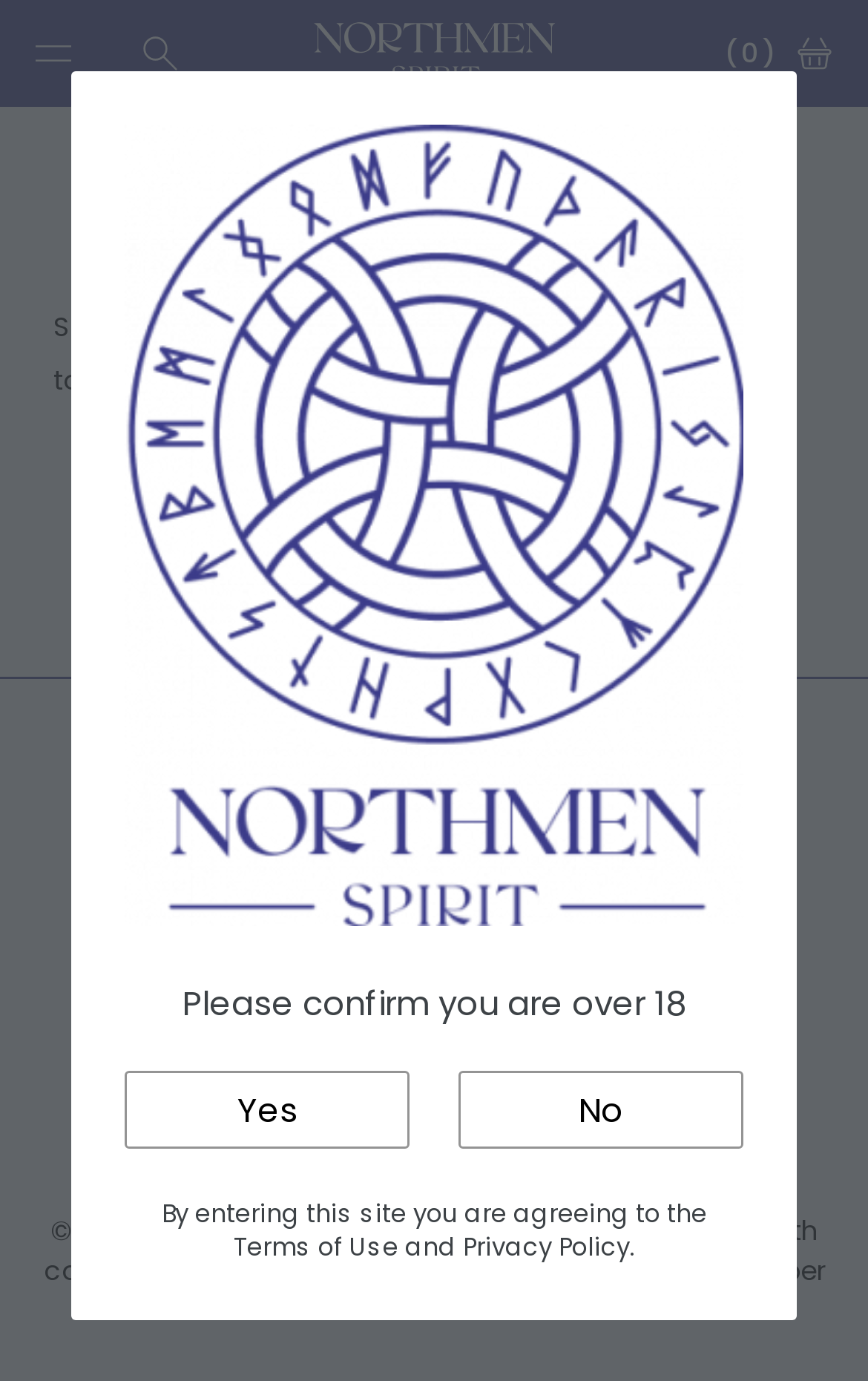What is the error message displayed on the webpage?
Look at the screenshot and provide an in-depth answer.

The error message 'Page not found' is displayed prominently on the webpage, indicating that the requested page or resource is not available. This message is often displayed when a user attempts to access a non-existent or removed page.